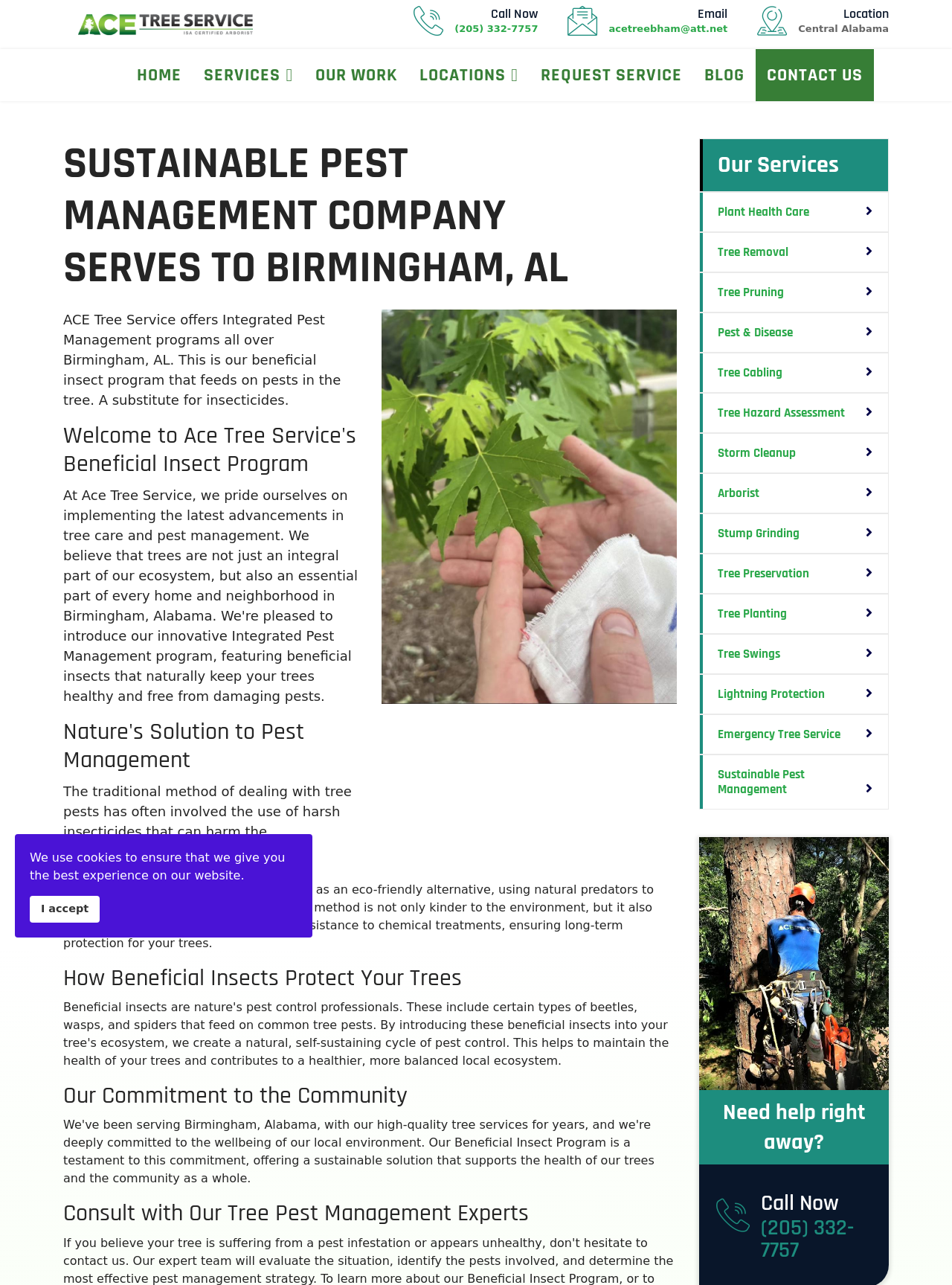Find the bounding box coordinates for the area that must be clicked to perform this action: "Call the phone number".

[0.477, 0.018, 0.565, 0.026]